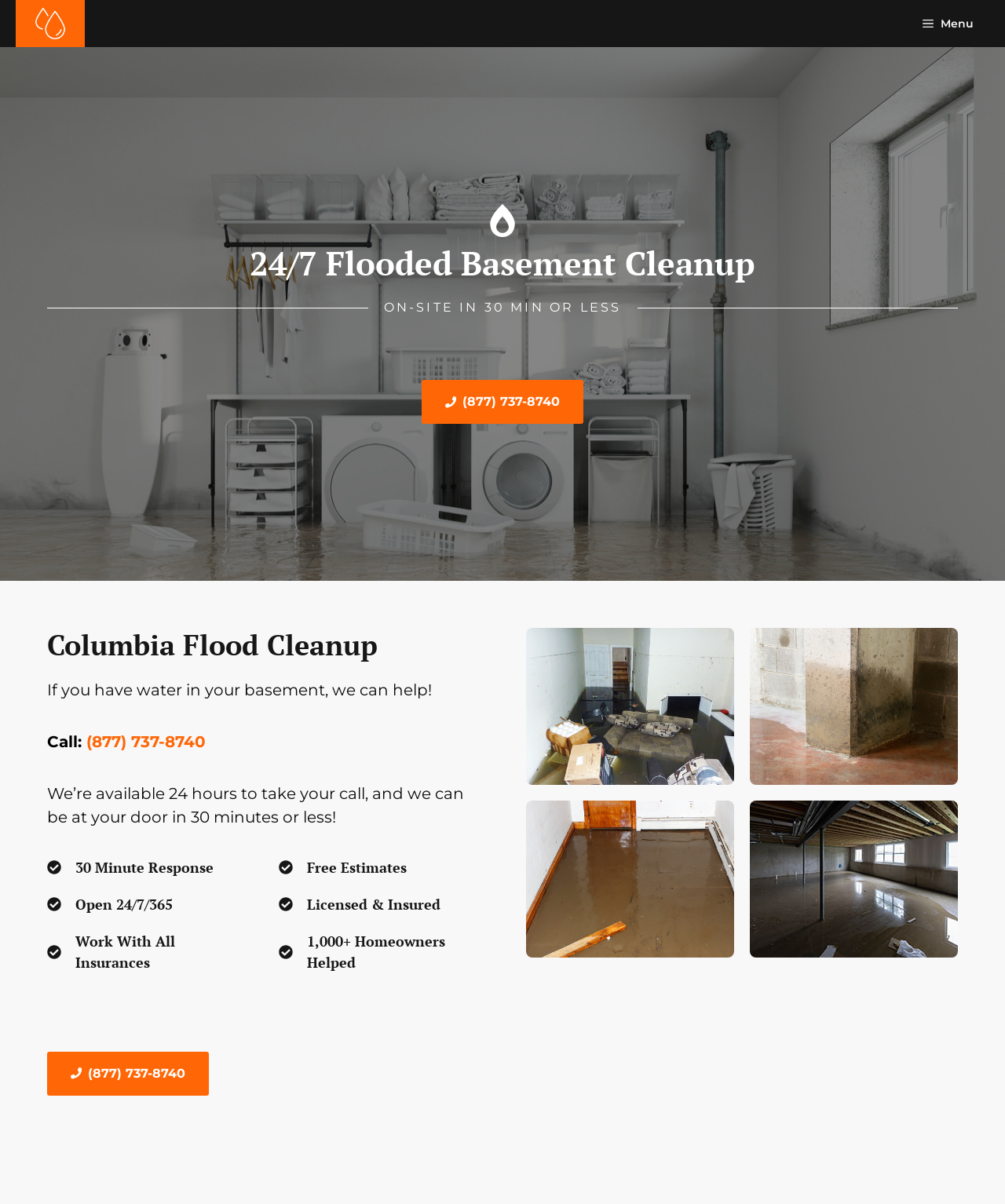Provide the bounding box coordinates for the UI element that is described by this text: "(877) 737-8740". The coordinates should be in the form of four float numbers between 0 and 1: [left, top, right, bottom].

[0.086, 0.608, 0.205, 0.624]